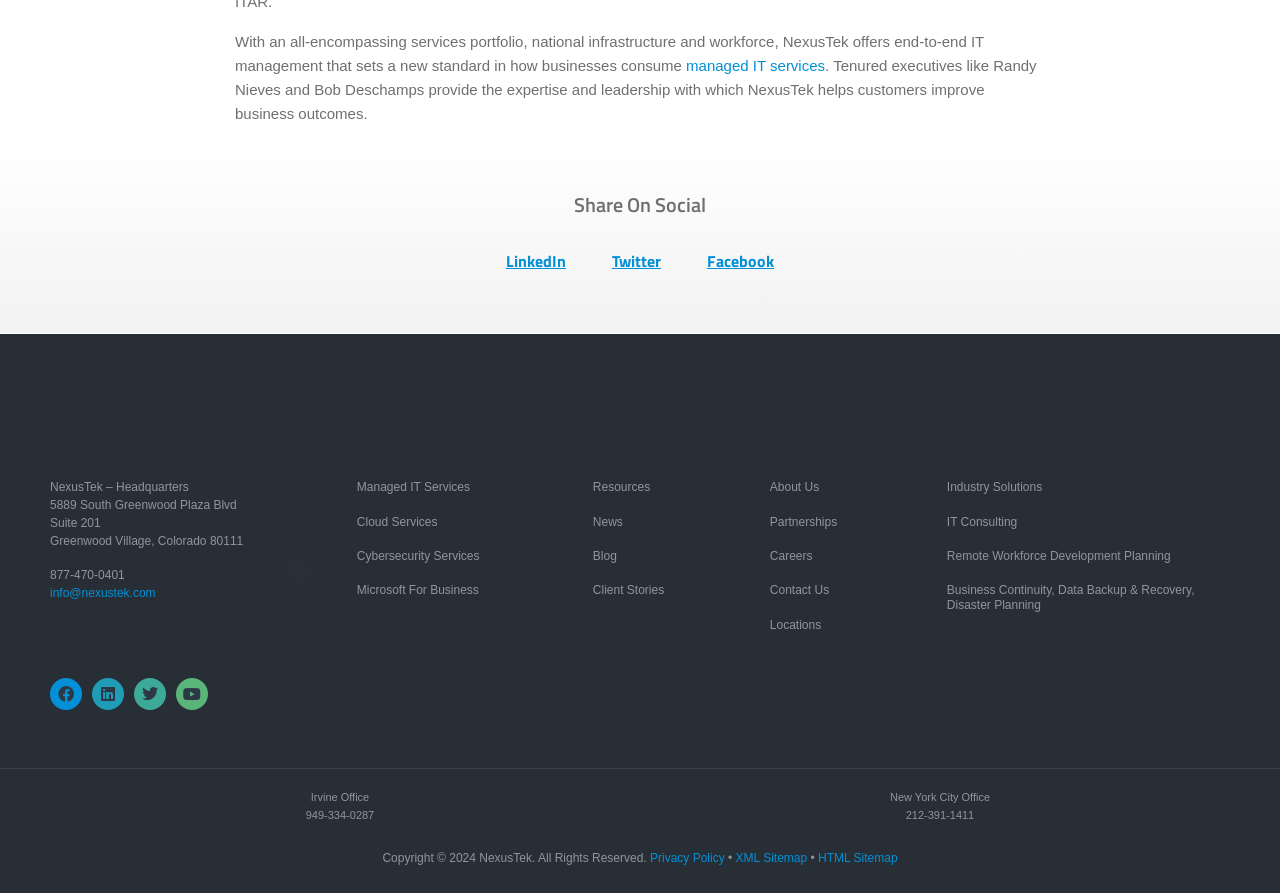Please identify the bounding box coordinates of the element's region that needs to be clicked to fulfill the following instruction: "View NexusTek's Facebook page". The bounding box coordinates should consist of four float numbers between 0 and 1, i.e., [left, top, right, bottom].

[0.039, 0.759, 0.064, 0.795]